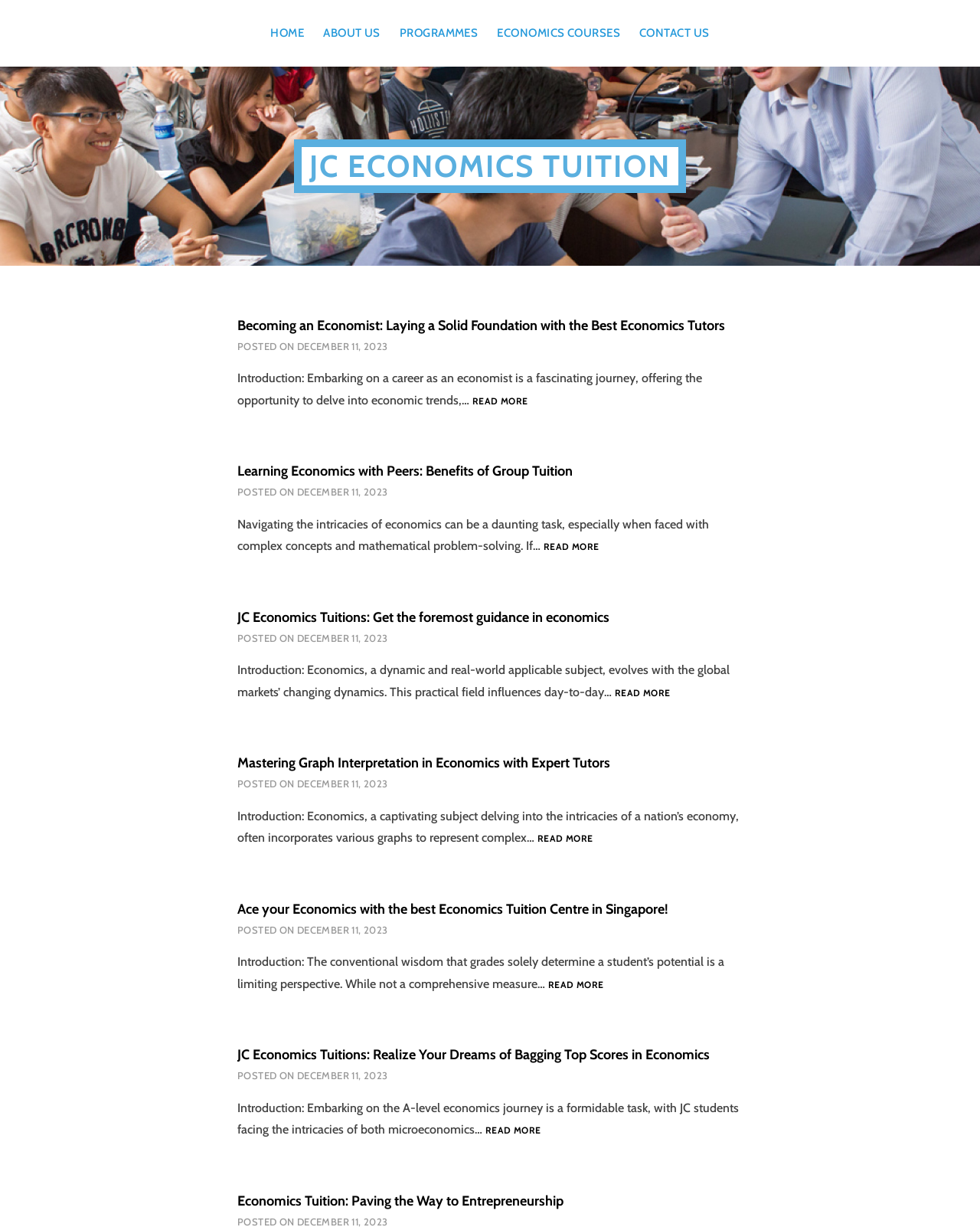Find the bounding box coordinates of the element I should click to carry out the following instruction: "Click the HOME link".

[0.276, 0.009, 0.31, 0.045]